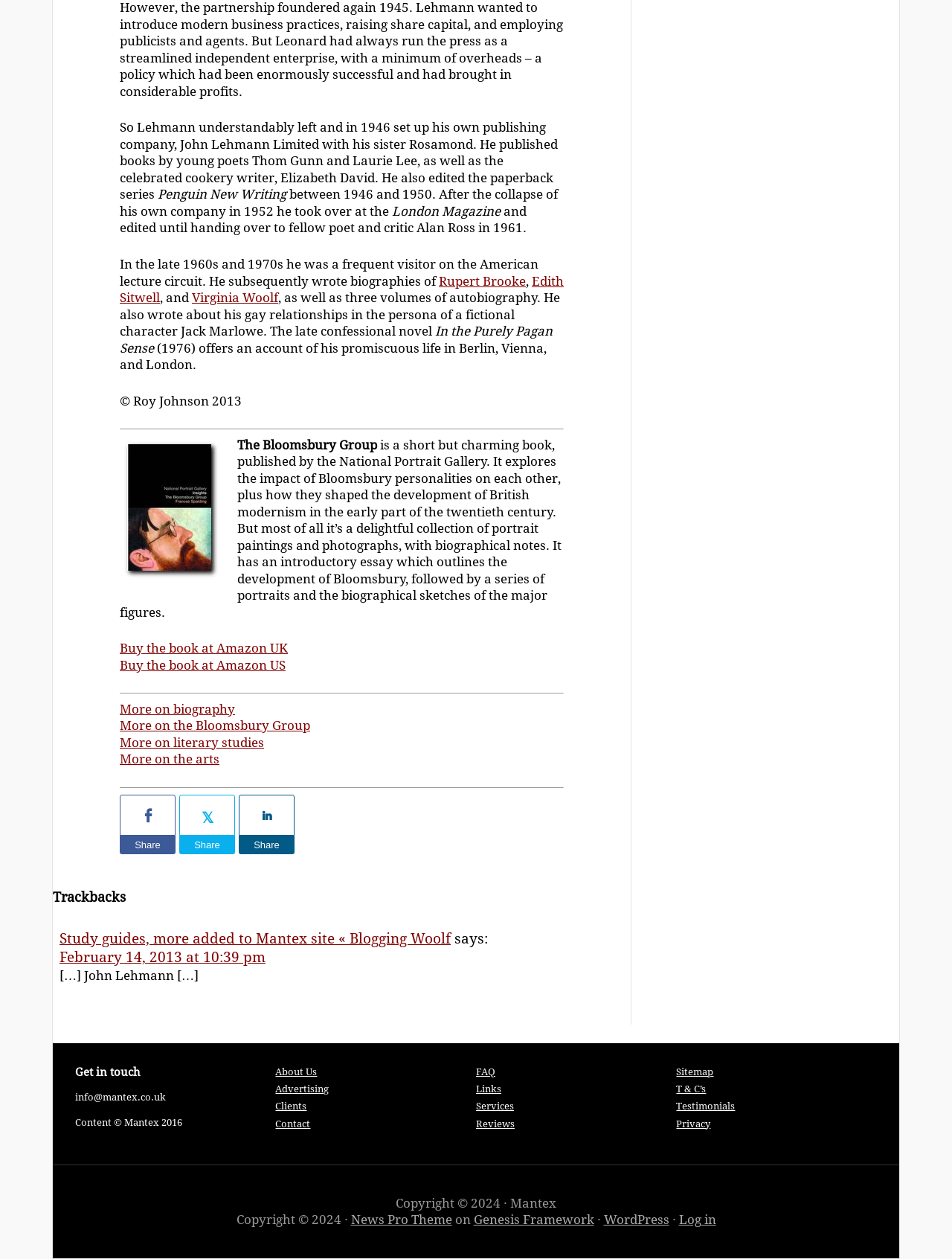Locate the bounding box for the described UI element: "parent_node: Share". Ensure the coordinates are four float numbers between 0 and 1, formatted as [left, top, right, bottom].

[0.251, 0.631, 0.309, 0.664]